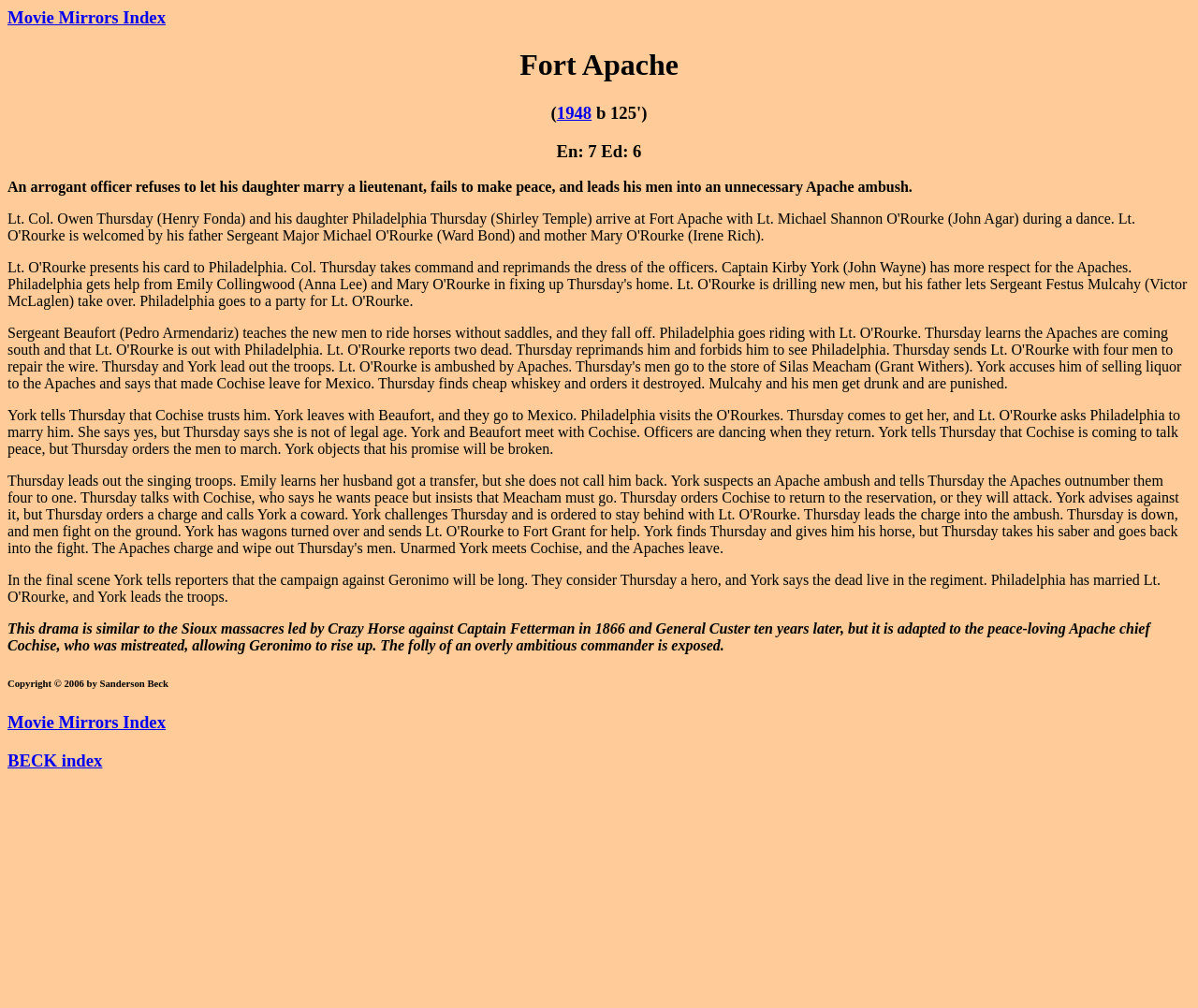Identify the bounding box for the element characterized by the following description: "Movie Mirrors Index".

[0.006, 0.007, 0.138, 0.027]